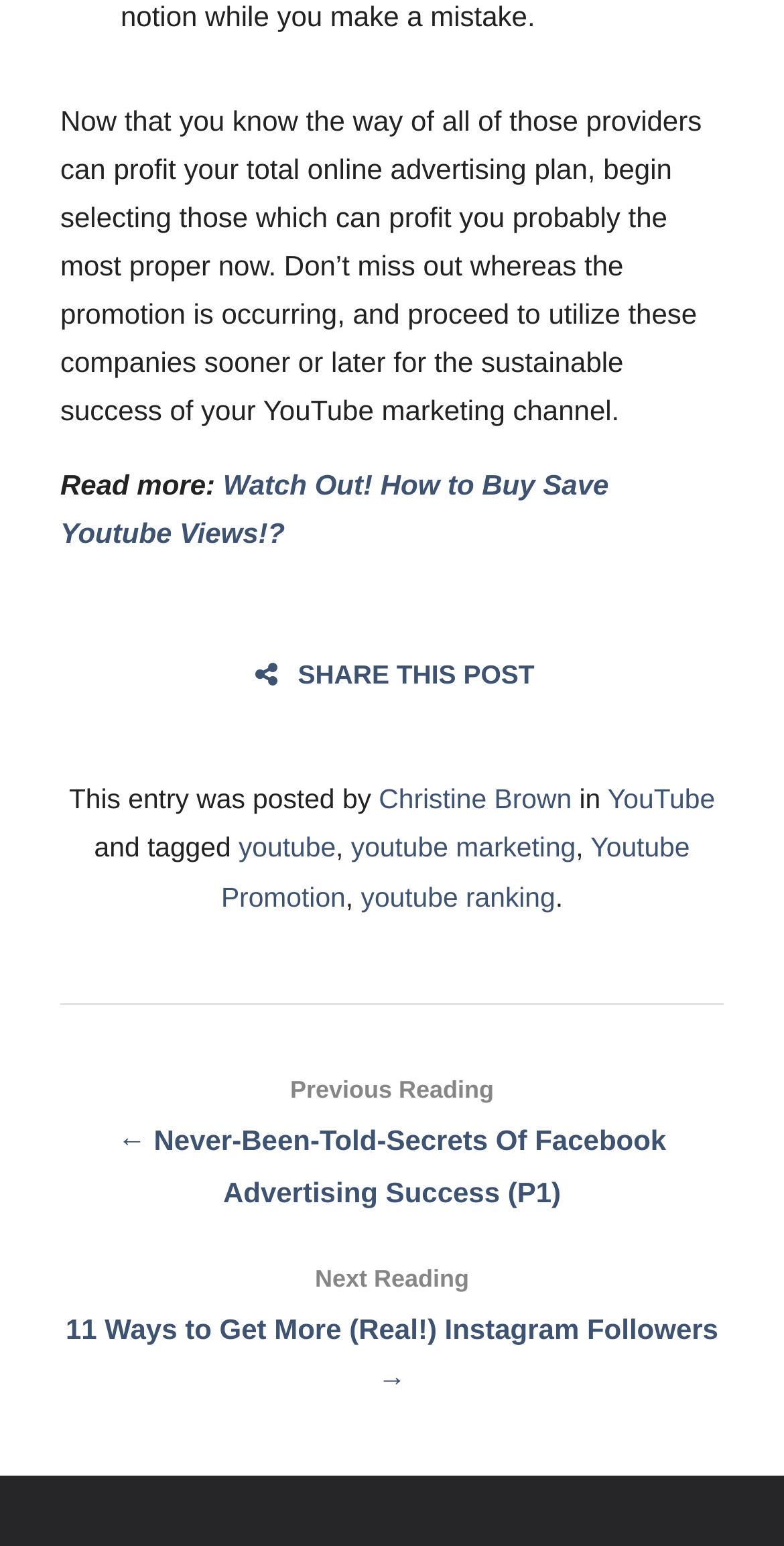What is the topic of the next article?
Use the image to give a comprehensive and detailed response to the question.

The topic of the next article can be inferred from the link 'Next Reading 11 Ways to Get More (Real!) Instagram Followers →', which mentions Instagram Followers.